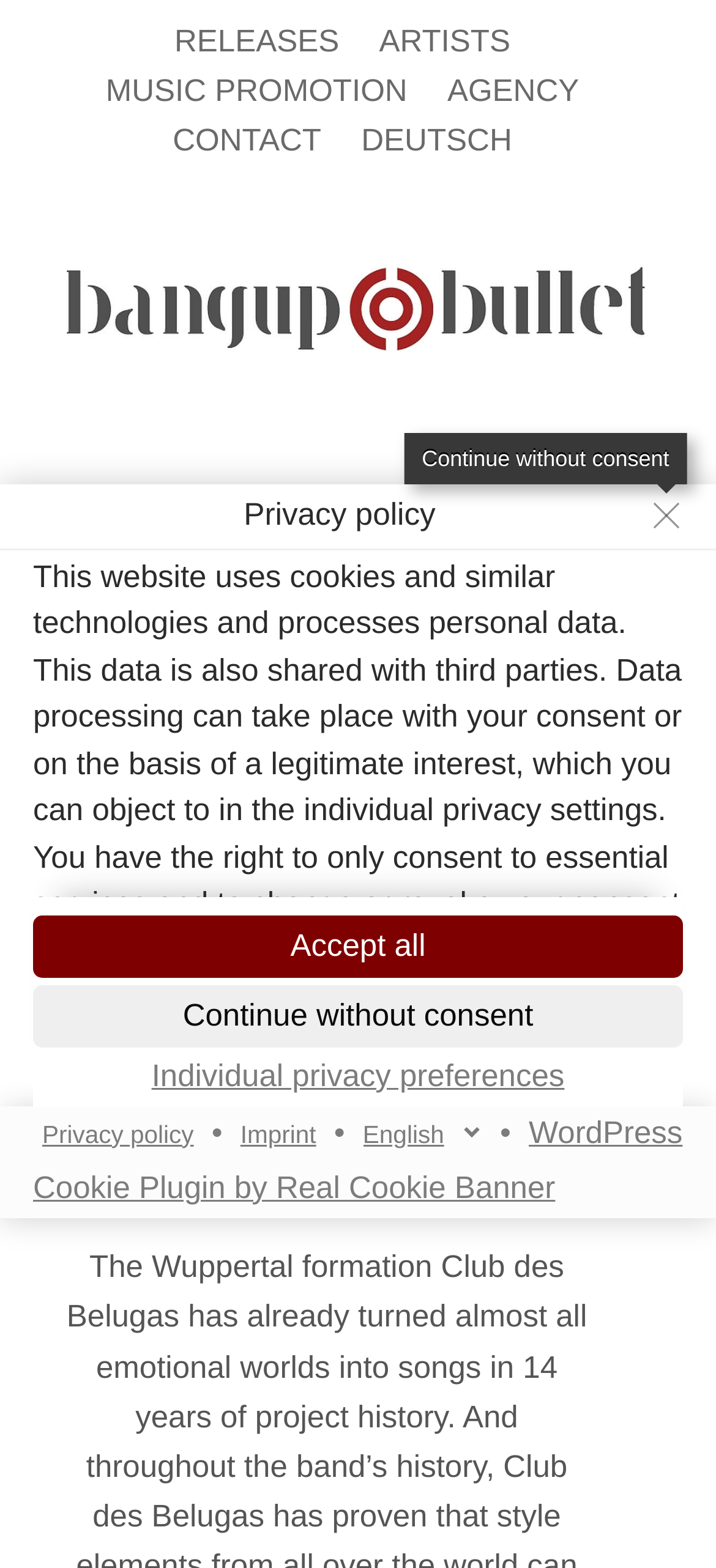Find the bounding box coordinates for the HTML element specified by: "Continue without consent".

[0.046, 0.629, 0.954, 0.668]